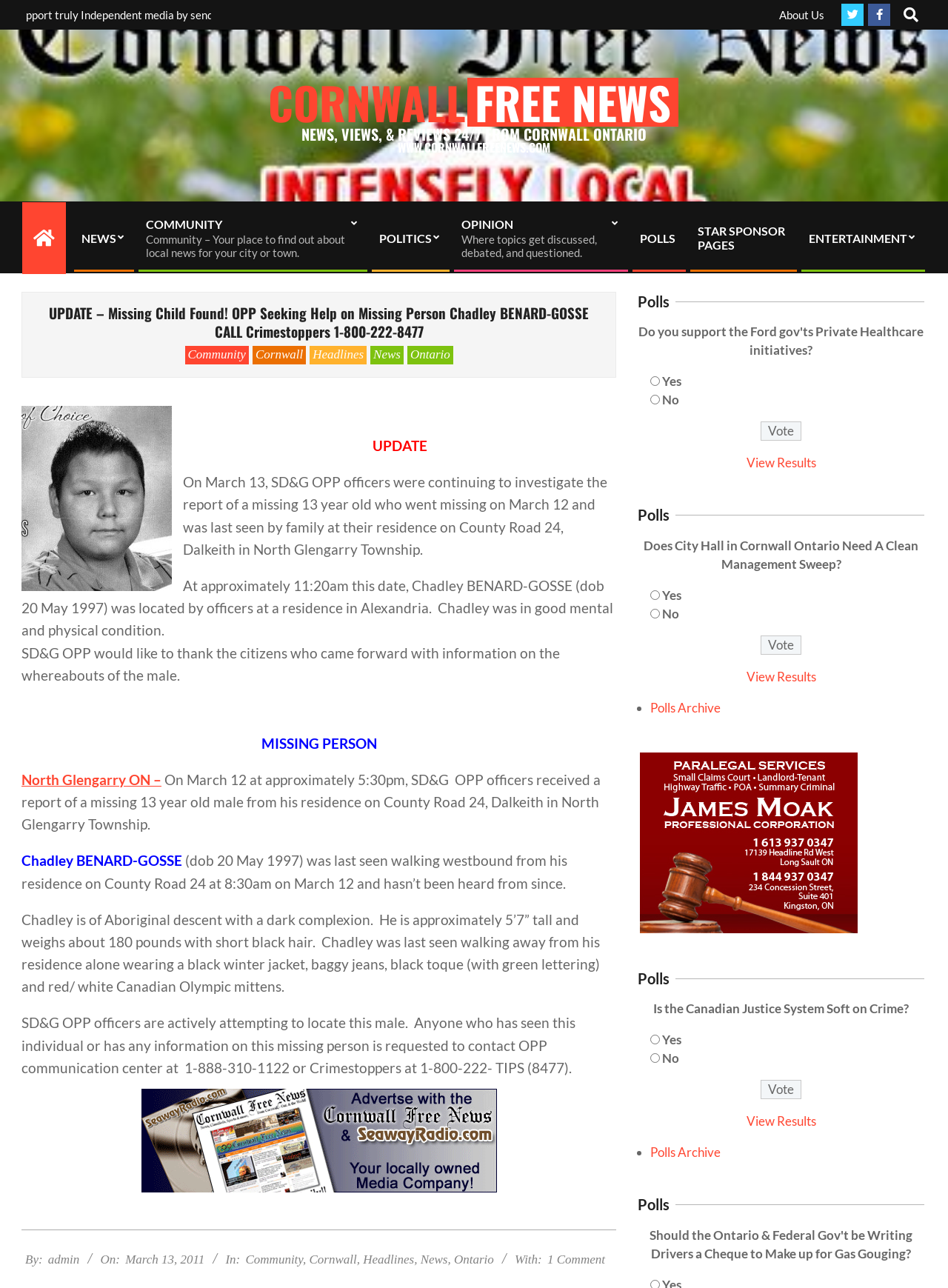What is the current status of Chadley BENARD-GOSSE?
Carefully analyze the image and provide a thorough answer to the question.

According to the article, Chadley BENARD-GOSSE, a 13-year-old boy who went missing on March 12, was located by officers at a residence in Alexandria on March 13, and was in good mental and physical condition.